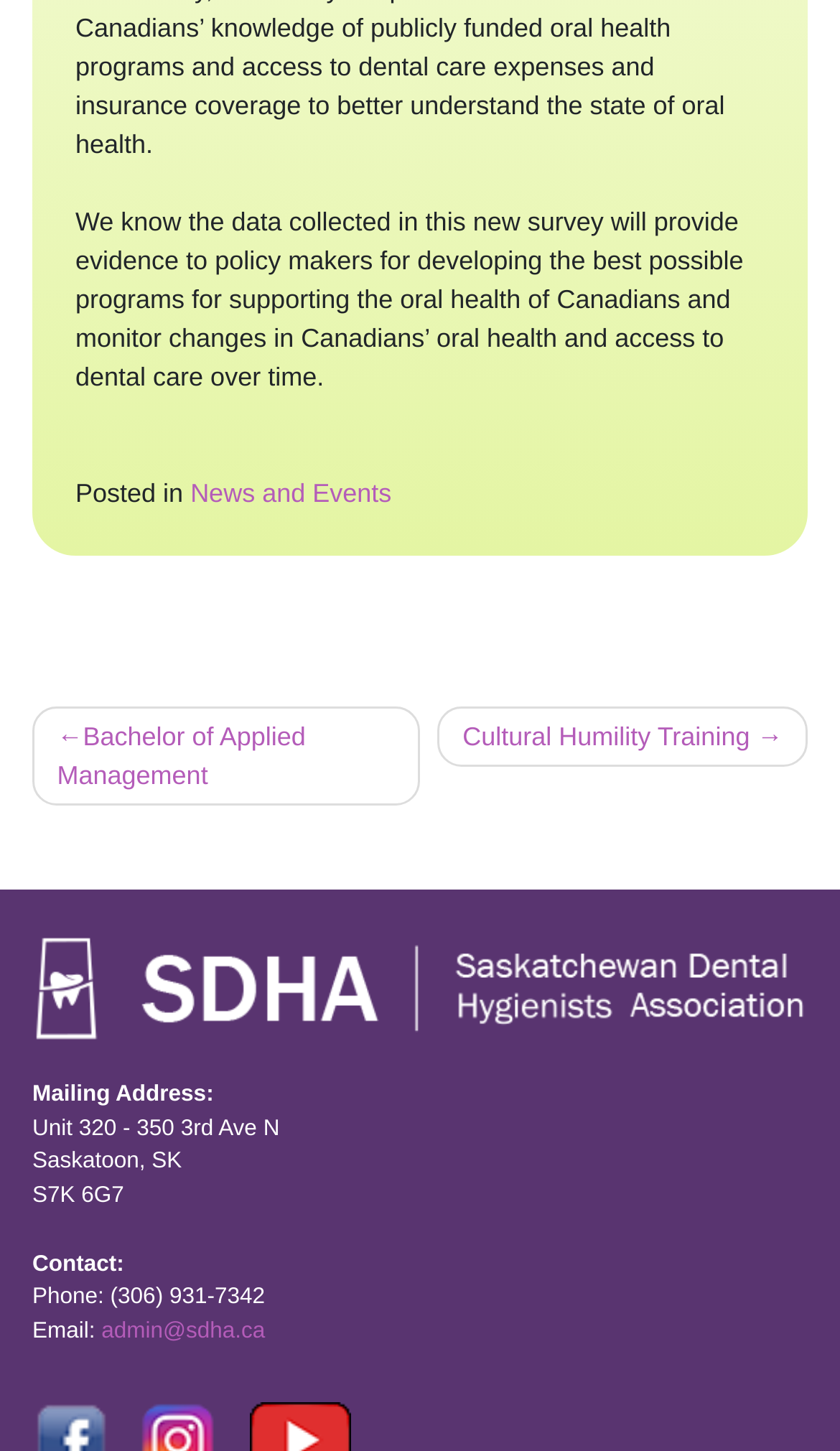Determine the bounding box for the described UI element: "Bachelor of Applied Management".

[0.038, 0.488, 0.5, 0.555]